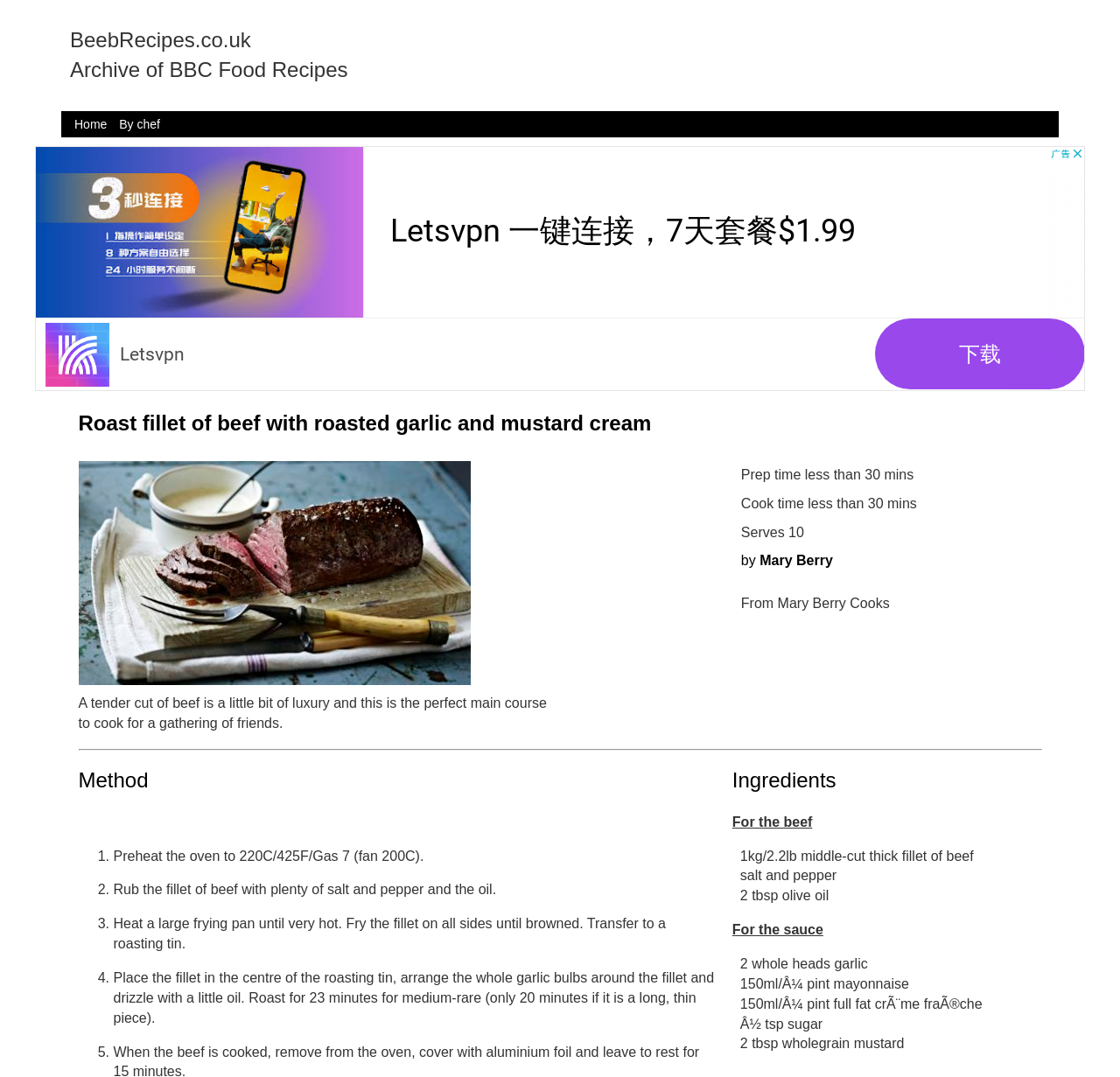Can you find and generate the webpage's heading?

Roast fillet of beef with roasted garlic and mustard cream